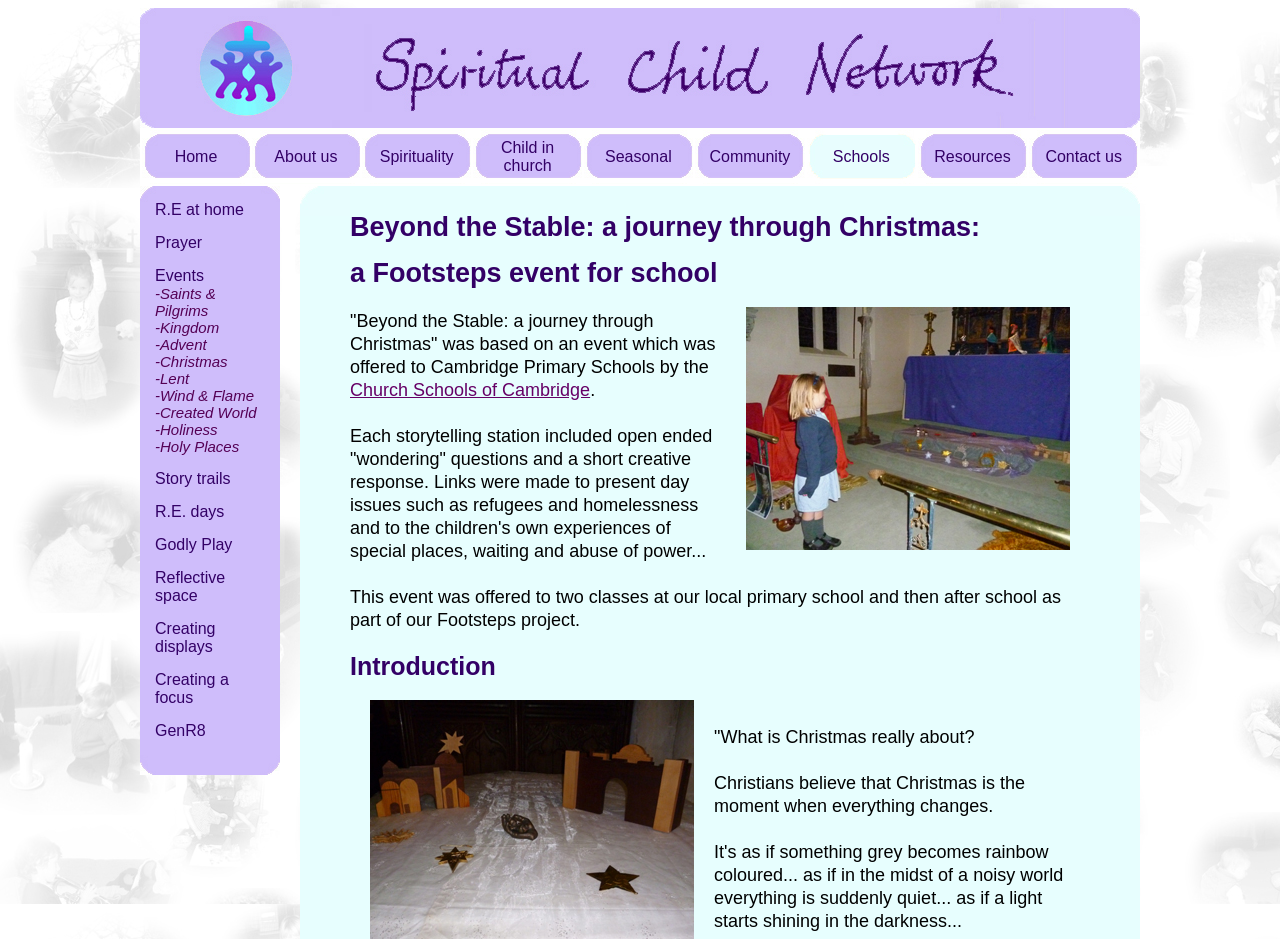Find the bounding box coordinates of the area that needs to be clicked in order to achieve the following instruction: "Click on Home". The coordinates should be specified as four float numbers between 0 and 1, i.e., [left, top, right, bottom].

[0.136, 0.158, 0.17, 0.176]